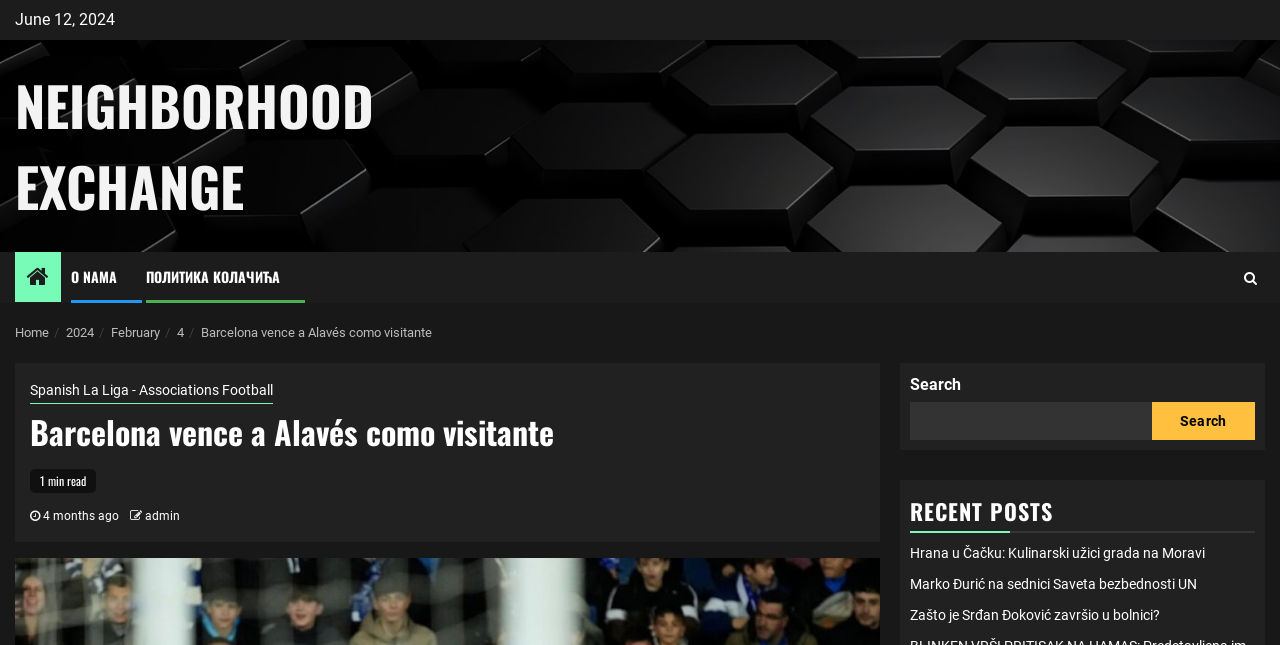How many minutes does it take to read the article?
Provide an in-depth and detailed explanation in response to the question.

I found the reading time of the article by looking at the static text element that says '1 min read' below the article title.